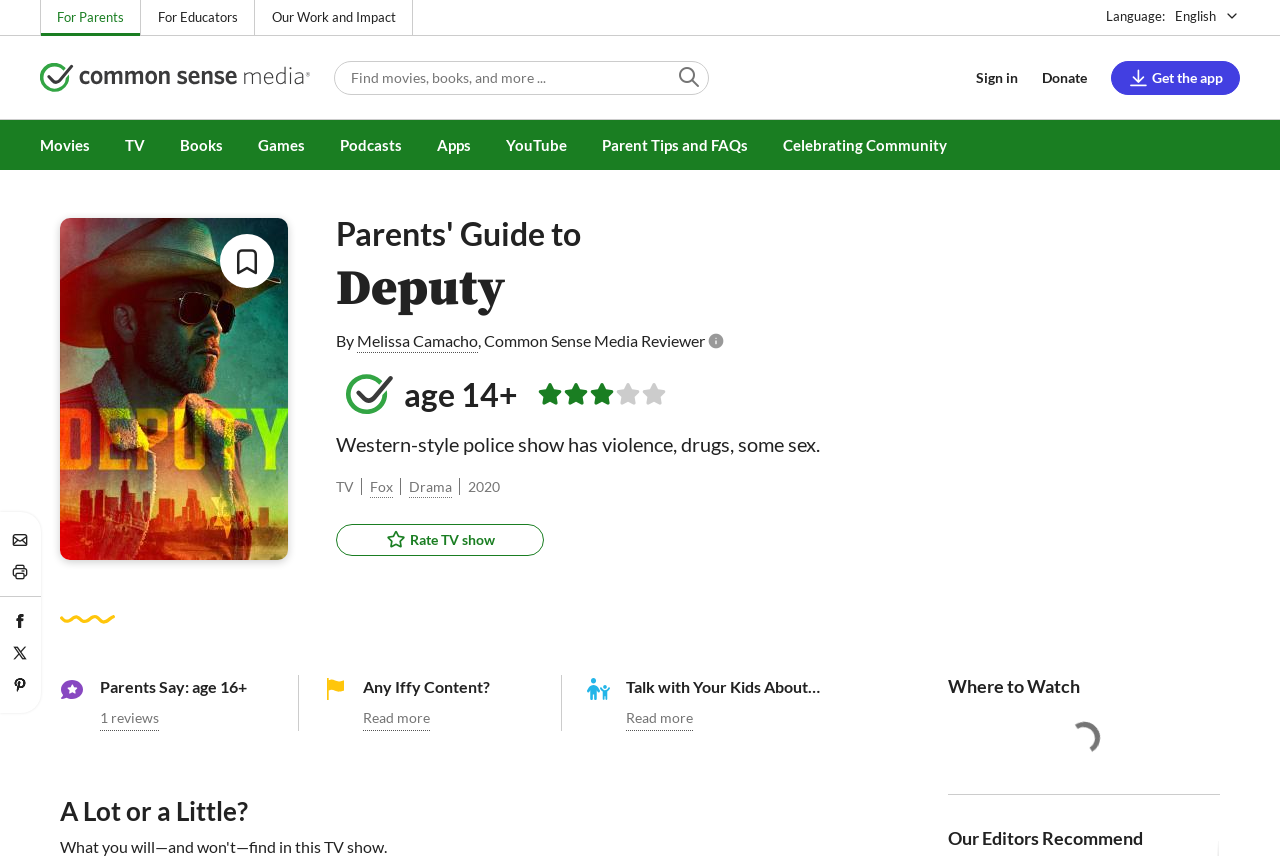Identify the bounding box coordinates for the UI element that matches this description: "Learning".

[0.278, 0.315, 0.481, 0.353]